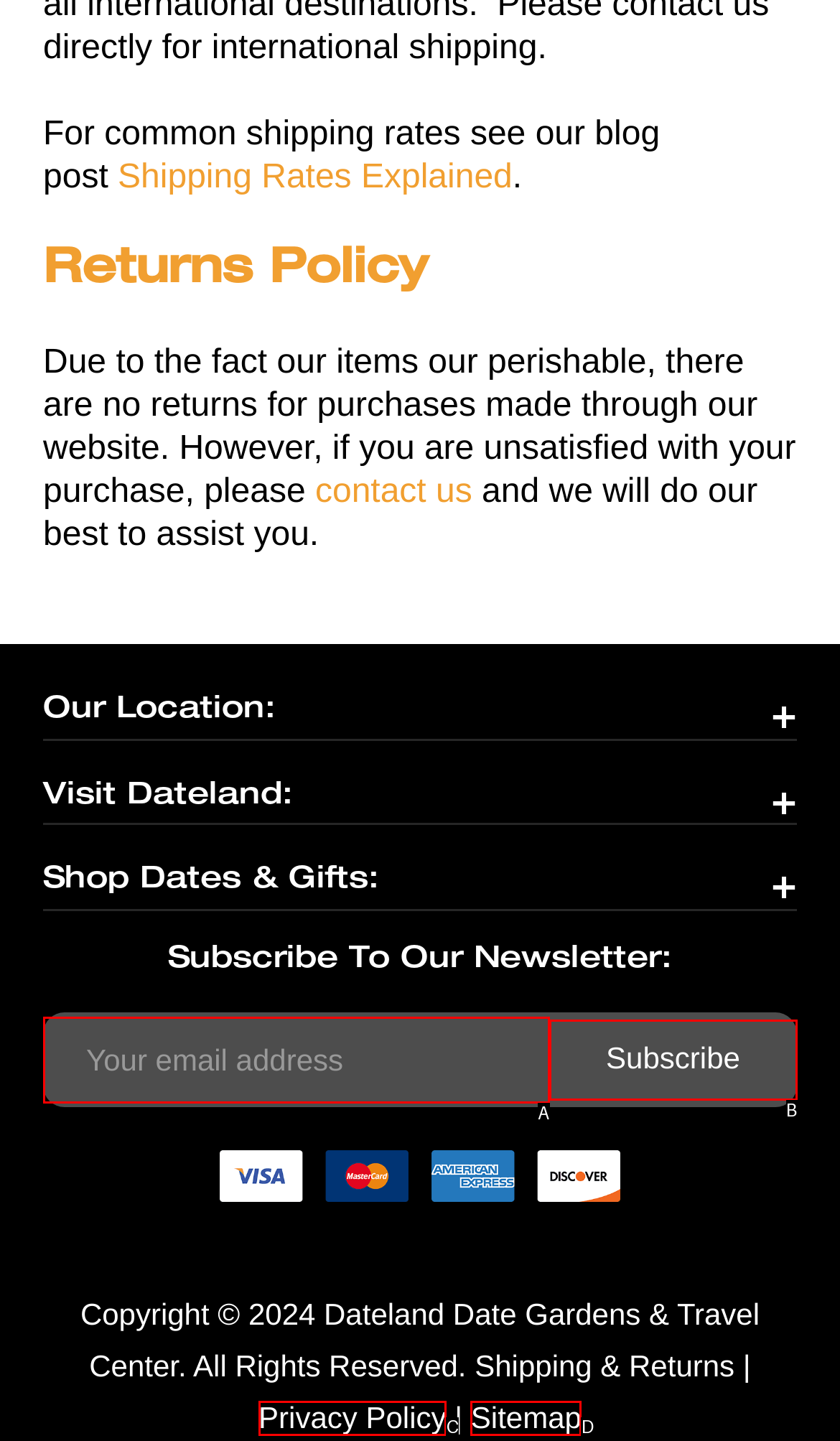Identify the bounding box that corresponds to: After the Shoot
Respond with the letter of the correct option from the provided choices.

None